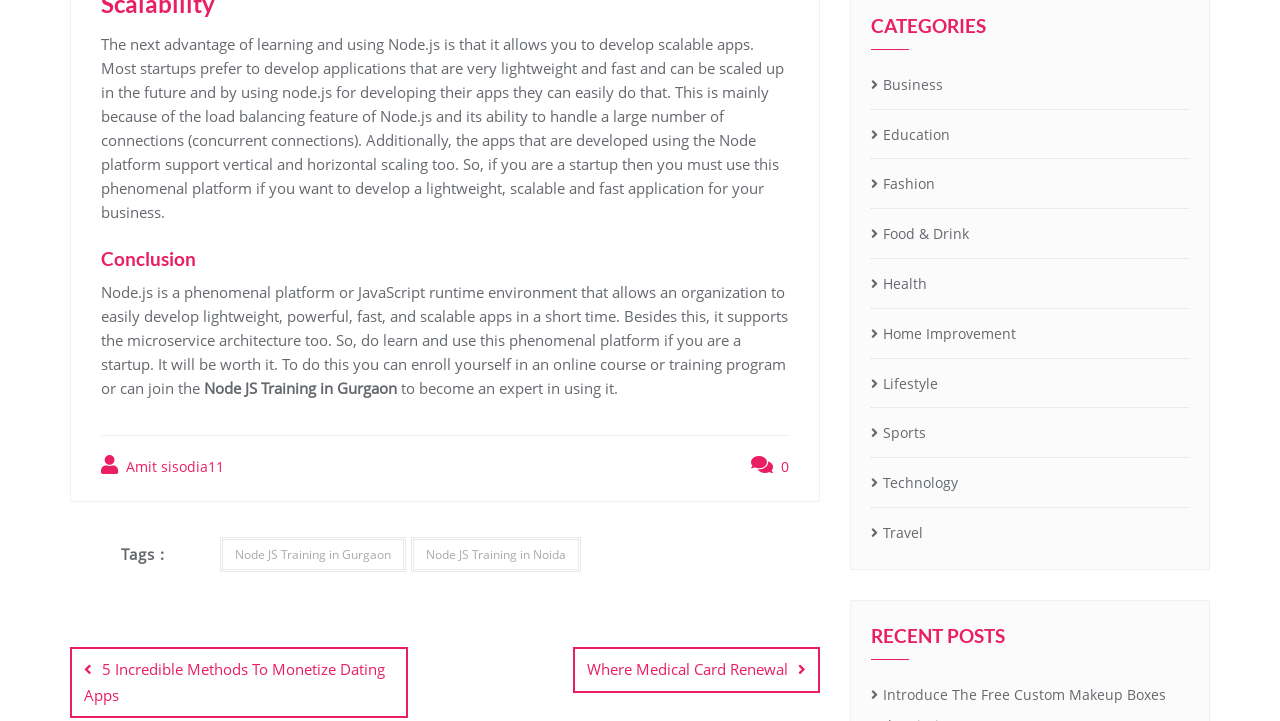Please provide a comprehensive answer to the question below using the information from the image: What is the title of the section above the tags?

The section above the tags is titled 'Conclusion', which suggests that it is a summary or final thoughts on the topic of Node.js and its advantages.